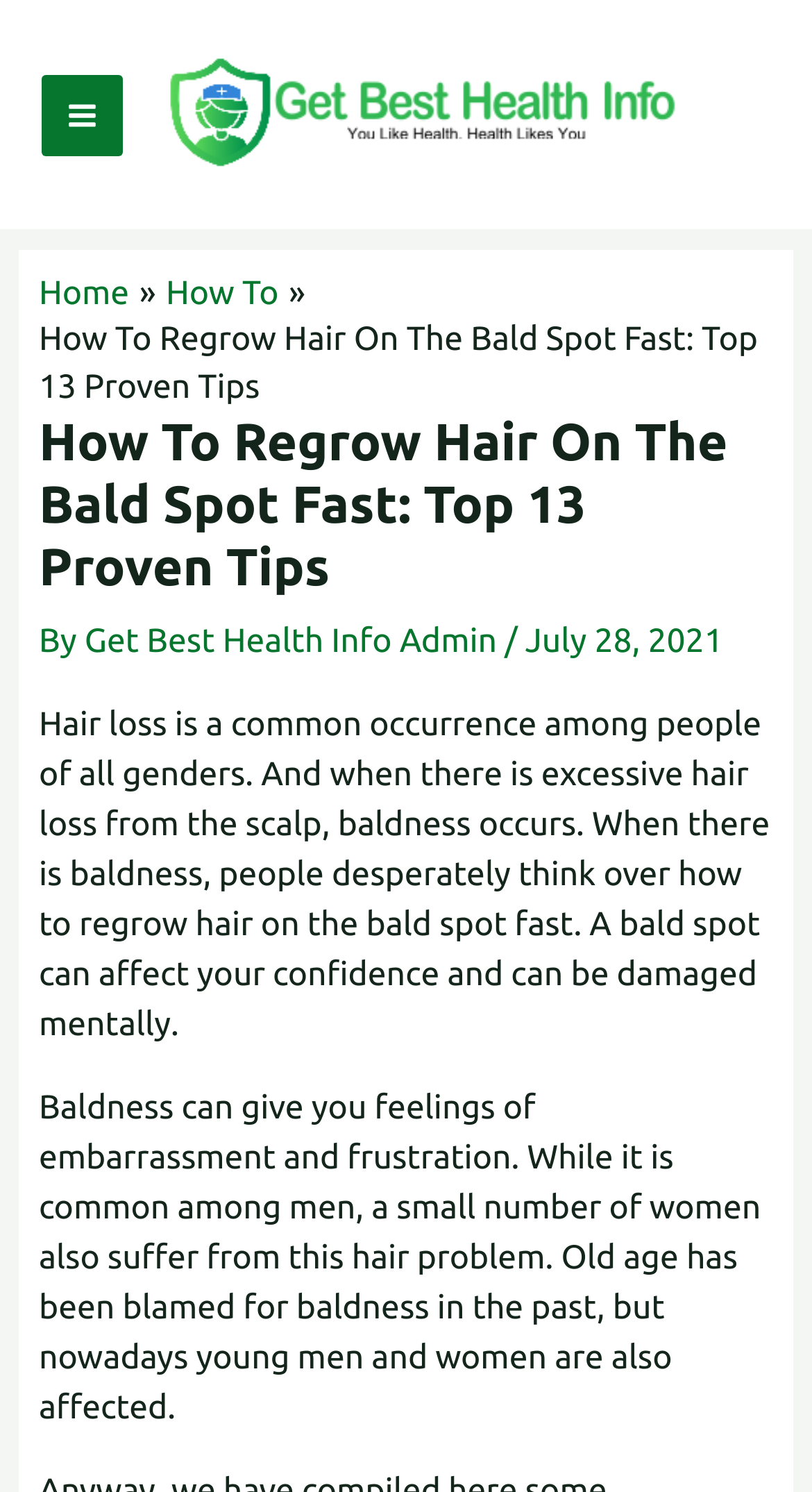Produce an extensive caption that describes everything on the webpage.

The webpage is about regrowing hair on bald spots, with a focus on 13 effective tips. At the top left corner, there is a button labeled "Main Menu" accompanied by a small image. To the right of the button, the website's logo "Get Best Health Info" is displayed, along with a navigation menu below it, featuring links to "Home" and "How To" pages.

The main content of the webpage is divided into sections, with a heading that reads "How To Regrow Hair On The Bald Spot Fast: Top 13 Proven Tips" at the top. Below the heading, there is a byline with the author's name "Get Best Health Info Admin" and the publication date "July 28, 2021".

The main article starts with a paragraph that discusses the common occurrence of hair loss and baldness, and how it can affect one's confidence. The text continues below, explaining that baldness can cause feelings of embarrassment and frustration, and that it's not just limited to older men, but also affects young men and women.